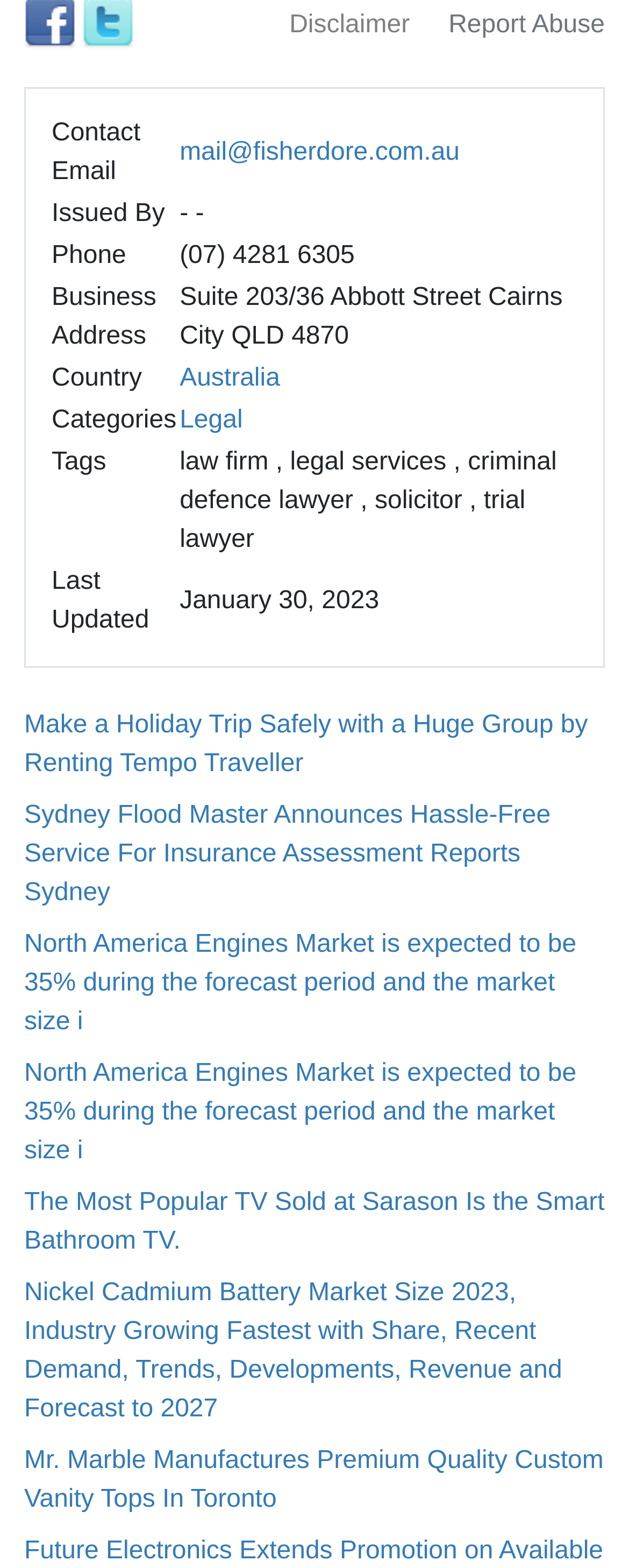What is the country?
Kindly offer a comprehensive and detailed response to the question.

I found the country by looking at the table with the grid cells, where the first column has labels and the second column has values. In the fourth row, the label is 'Country' and the value is 'Australia'.